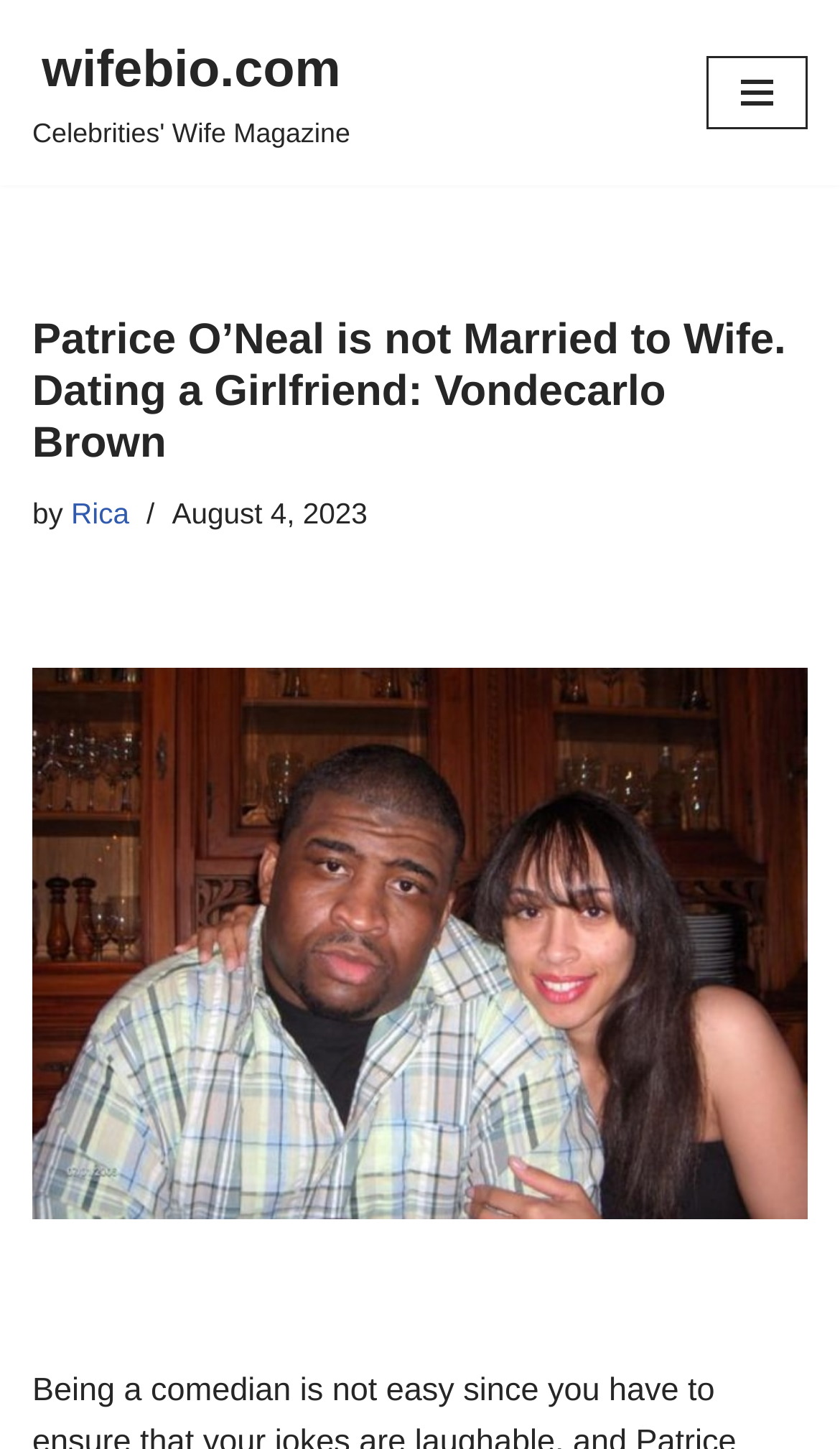Predict the bounding box coordinates of the UI element that matches this description: "Skip to content". The coordinates should be in the format [left, top, right, bottom] with each value between 0 and 1.

[0.0, 0.048, 0.077, 0.077]